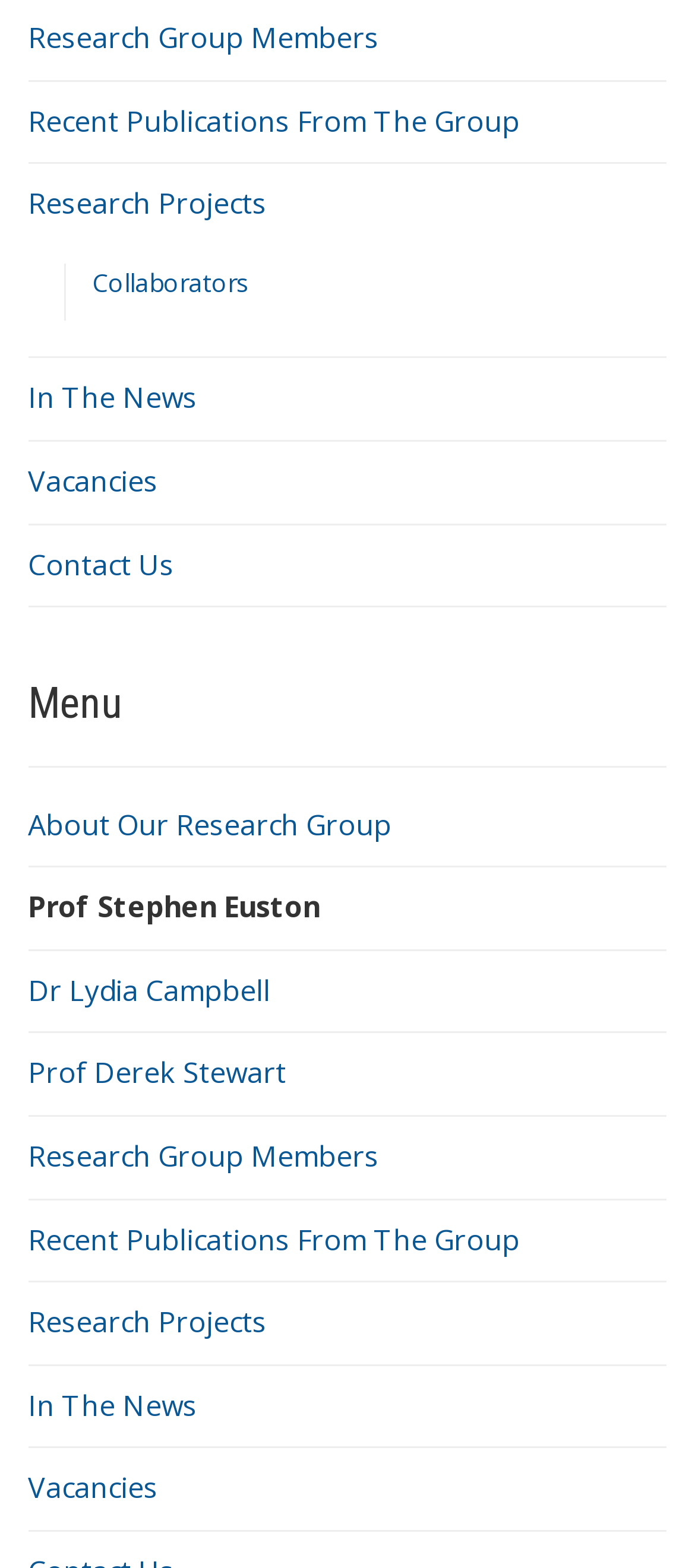Could you find the bounding box coordinates of the clickable area to complete this instruction: "View research group members"?

[0.04, 0.012, 0.545, 0.037]